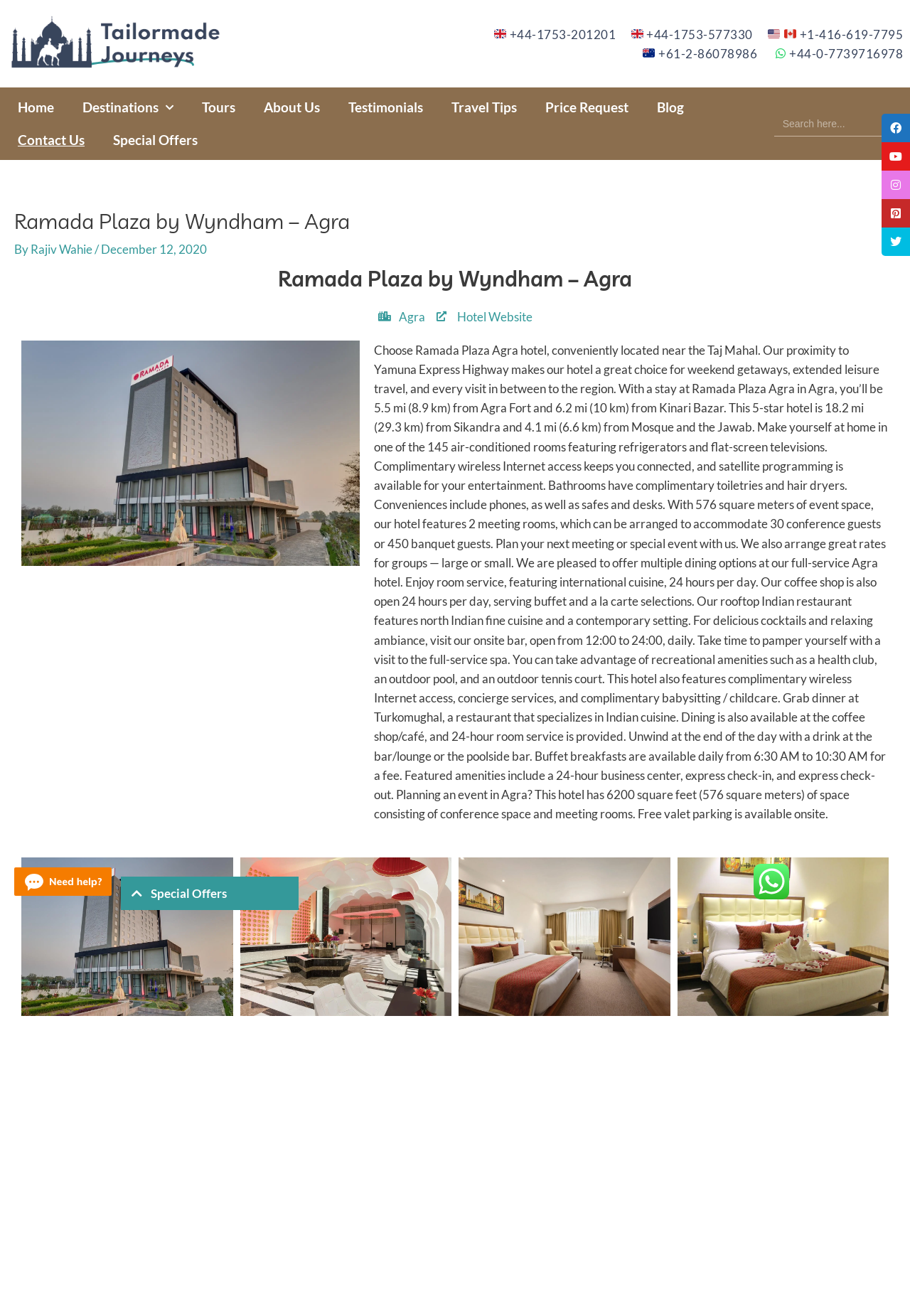What is the phone number with the UK flag?
Using the image as a reference, answer the question with a short word or phrase.

+44-1753-201201